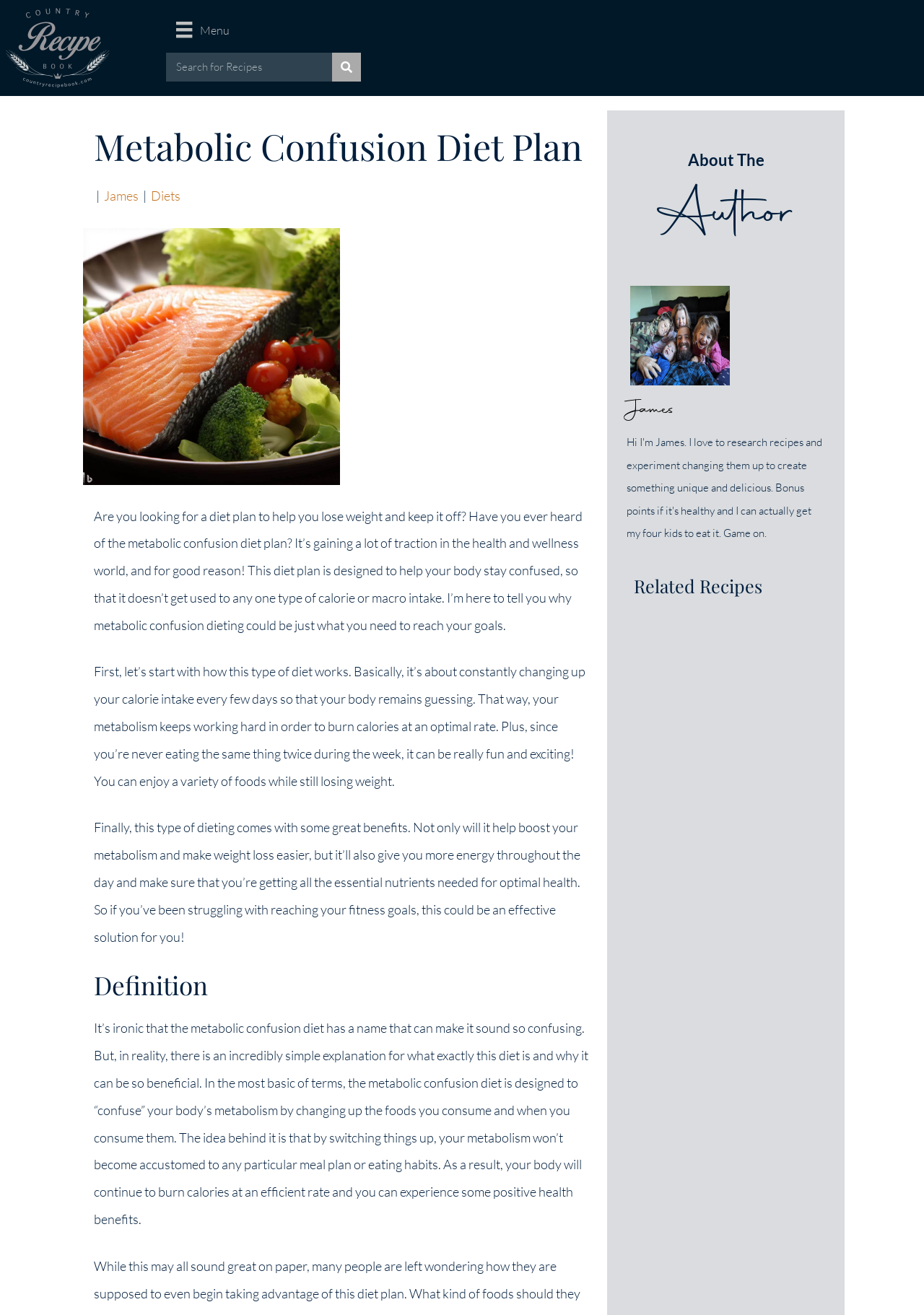Find the bounding box coordinates of the element to click in order to complete the given instruction: "Read about the metabolic confusion diet plan."

[0.102, 0.386, 0.63, 0.481]